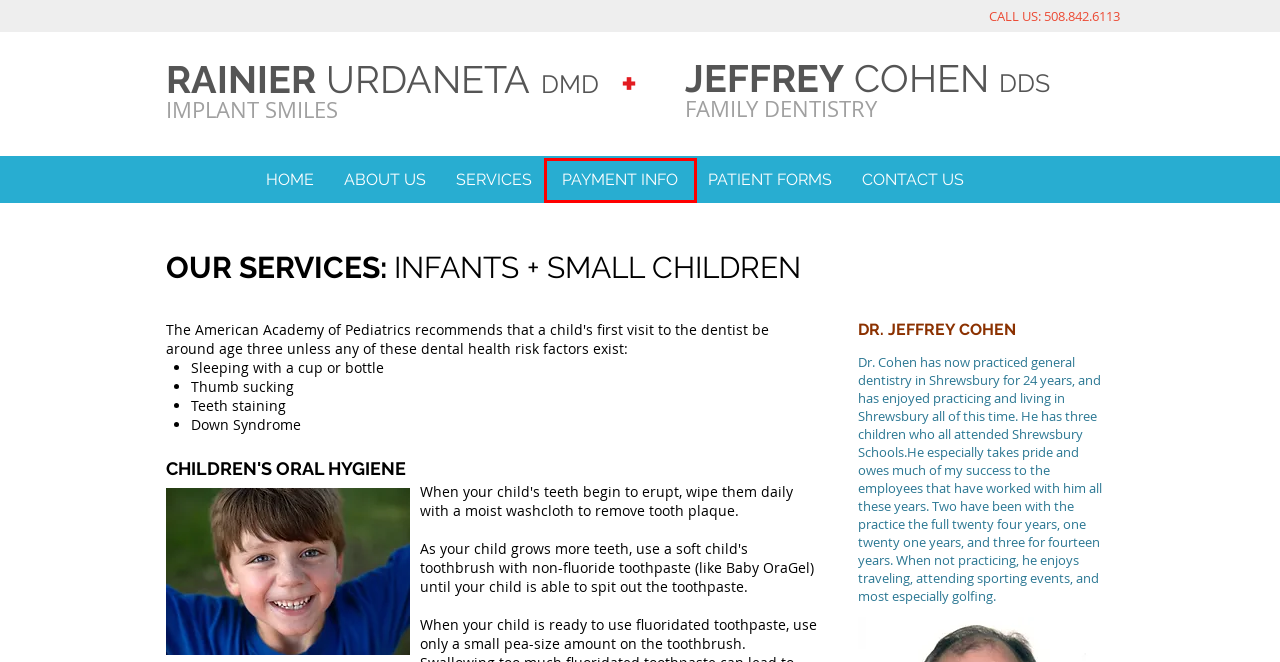Inspect the screenshot of a webpage with a red rectangle bounding box. Identify the webpage description that best corresponds to the new webpage after clicking the element inside the bounding box. Here are the candidates:
A. Dr. Rainier Urdaneta and Dr. Jeffrey Cohen | Shrewsbury Dentists
B. DENTAL HYGIENE | Urdaneta Cohen
C. PAYMENT INFO | Urdaneta Cohen
D. PATIENT FORMS | Urdaneta Cohen
E. FILLINGS + CROWNS | Urdaneta Cohen
F. MOUTH/SPORTS GUARDS | Urdaneta Cohen
G. COSMETIC DENTISTRY | Urdaneta Cohen
H. CONTACT US | Urdaneta Cohen

C